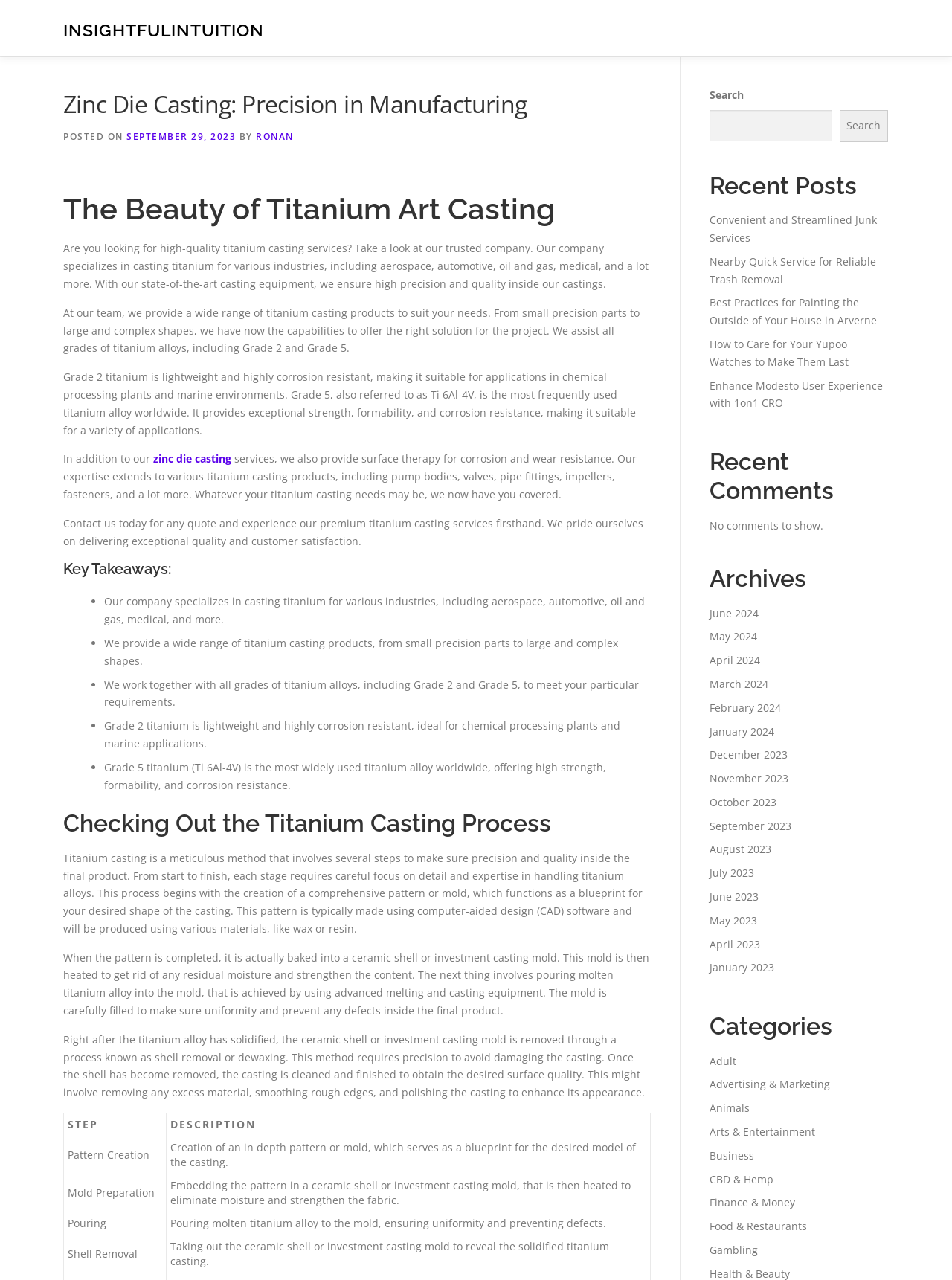Pinpoint the bounding box coordinates of the clickable element to carry out the following instruction: "Click on the 'Contact' link."

[0.055, 0.0, 0.185, 0.025]